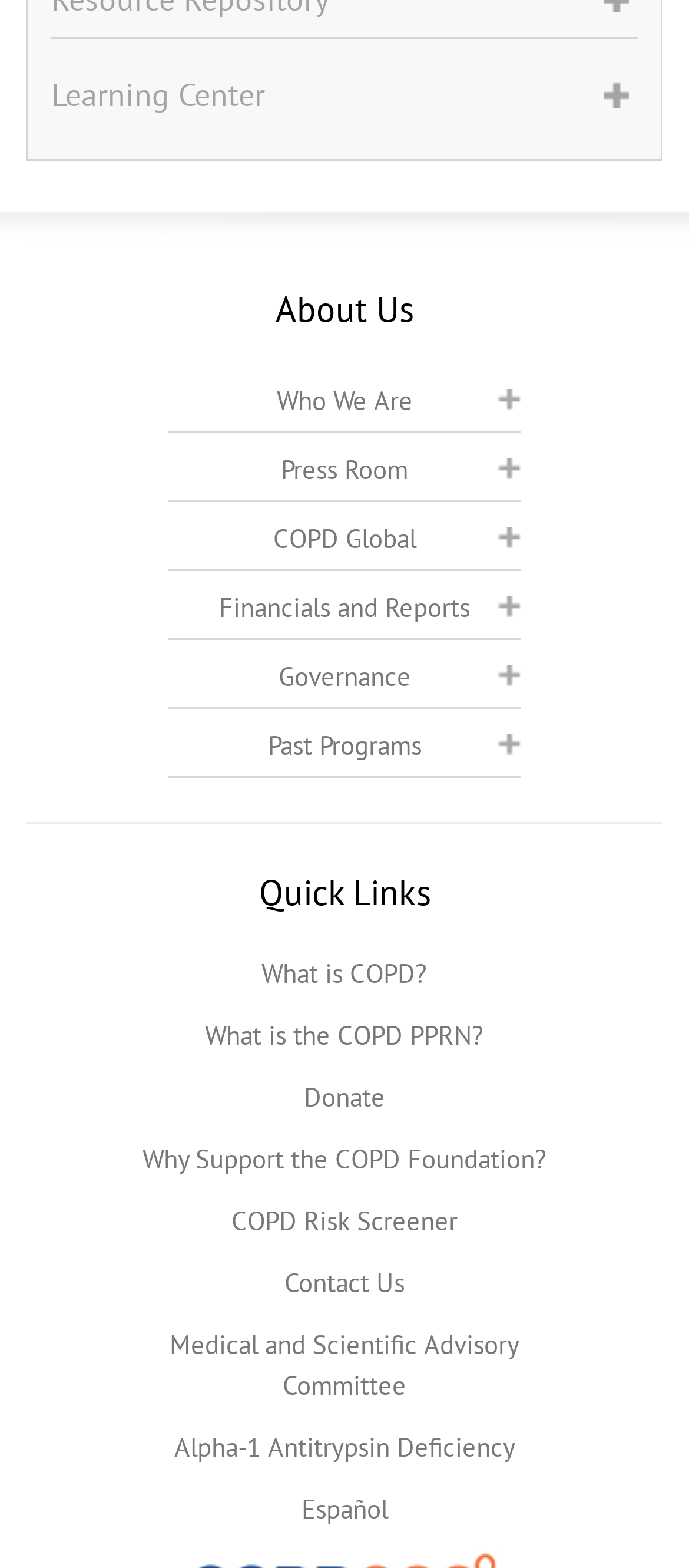Determine the bounding box coordinates of the clickable area required to perform the following instruction: "Take the COPD Risk Screener". The coordinates should be represented as four float numbers between 0 and 1: [left, top, right, bottom].

[0.192, 0.765, 0.808, 0.791]